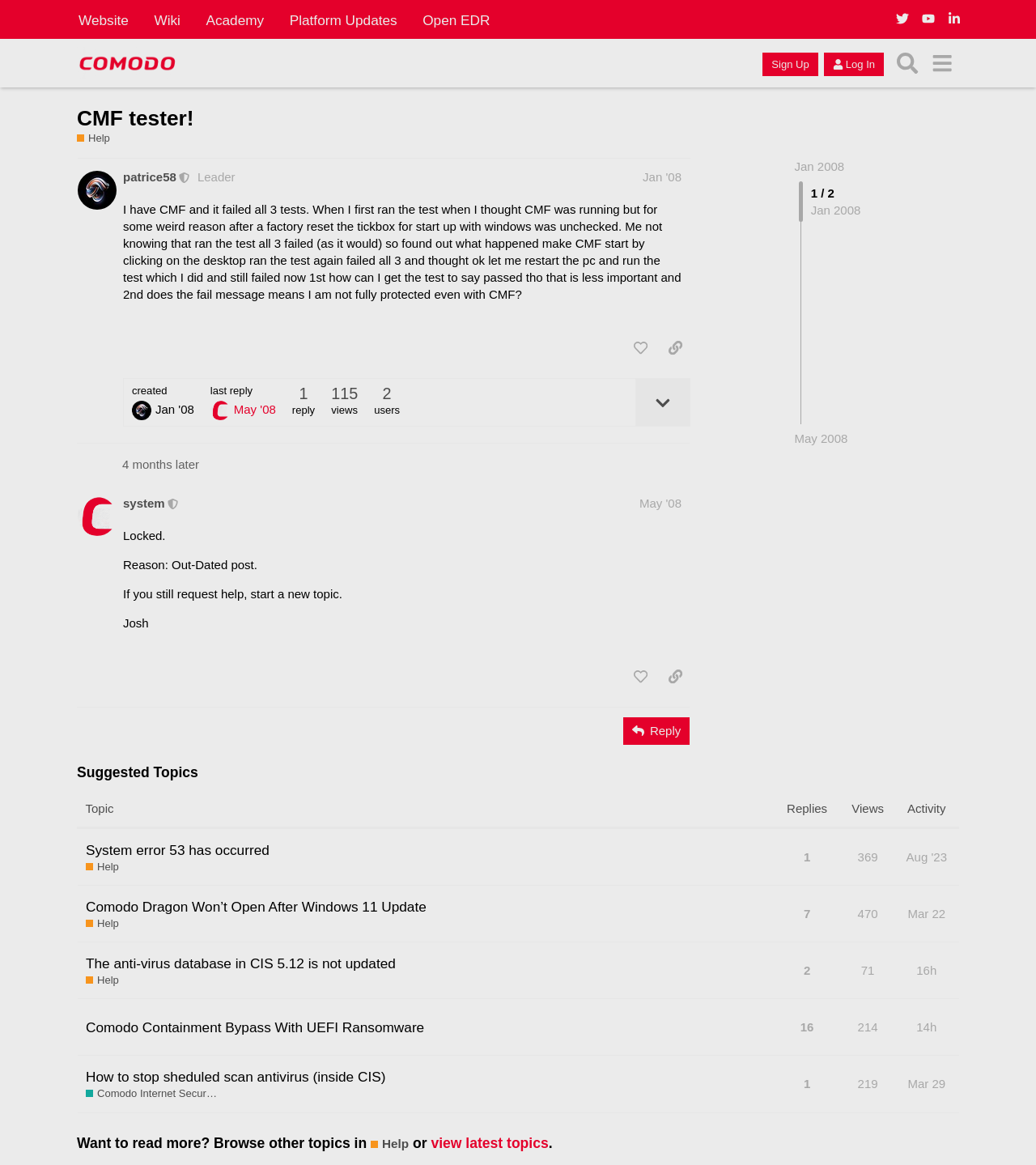Pinpoint the bounding box coordinates of the clickable element to carry out the following instruction: "Read the post by 'patrice58'."

[0.11, 0.145, 0.666, 0.162]